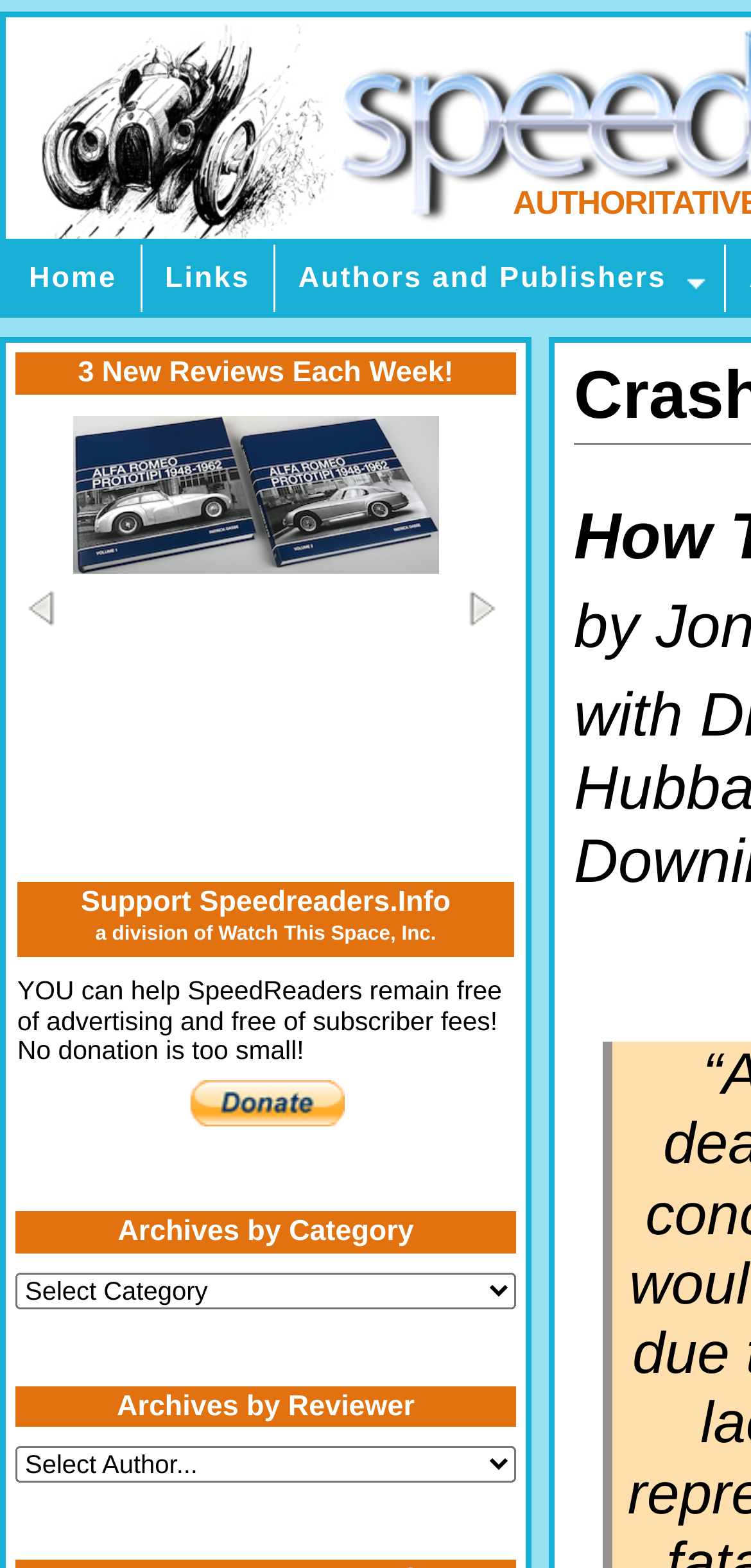What is the text above the 'Archives by Category' heading?
Using the image as a reference, answer the question with a short word or phrase.

3 New Reviews Each Week!